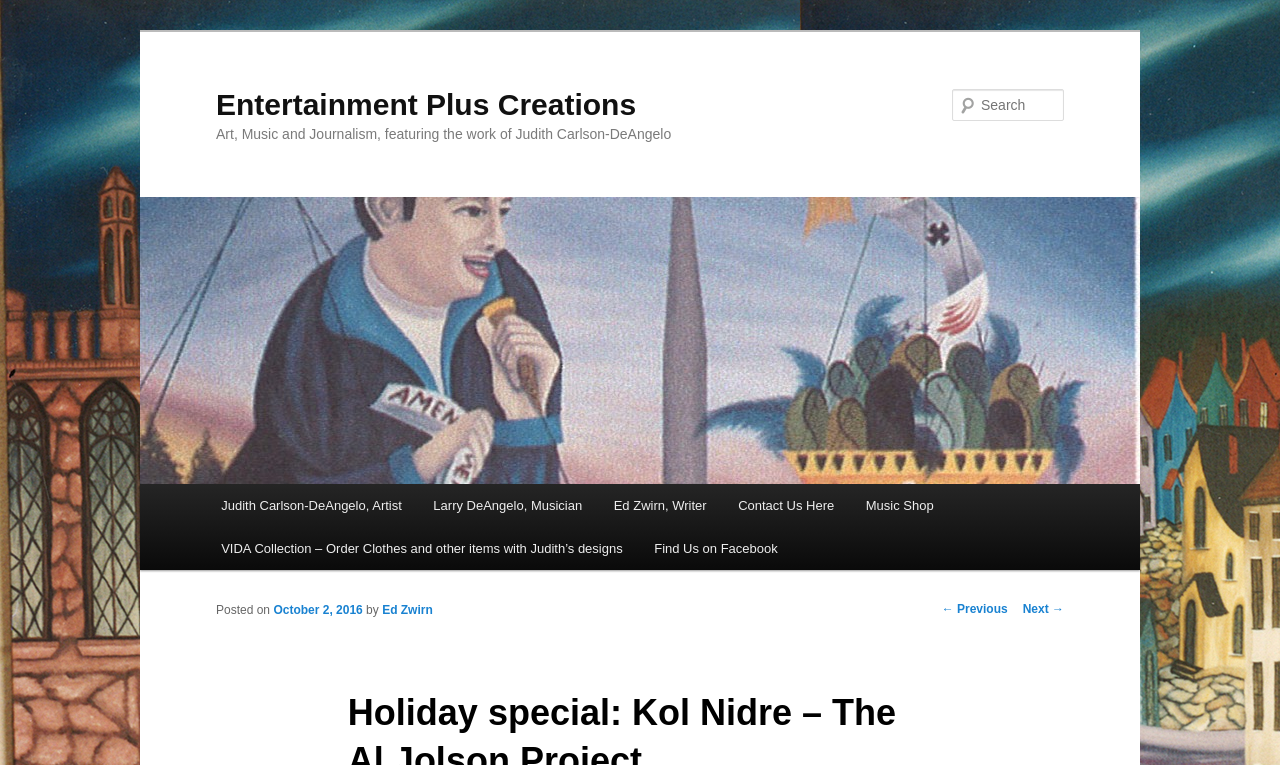Can you identify the bounding box coordinates of the clickable region needed to carry out this instruction: 'Search for something'? The coordinates should be four float numbers within the range of 0 to 1, stated as [left, top, right, bottom].

[0.744, 0.116, 0.831, 0.158]